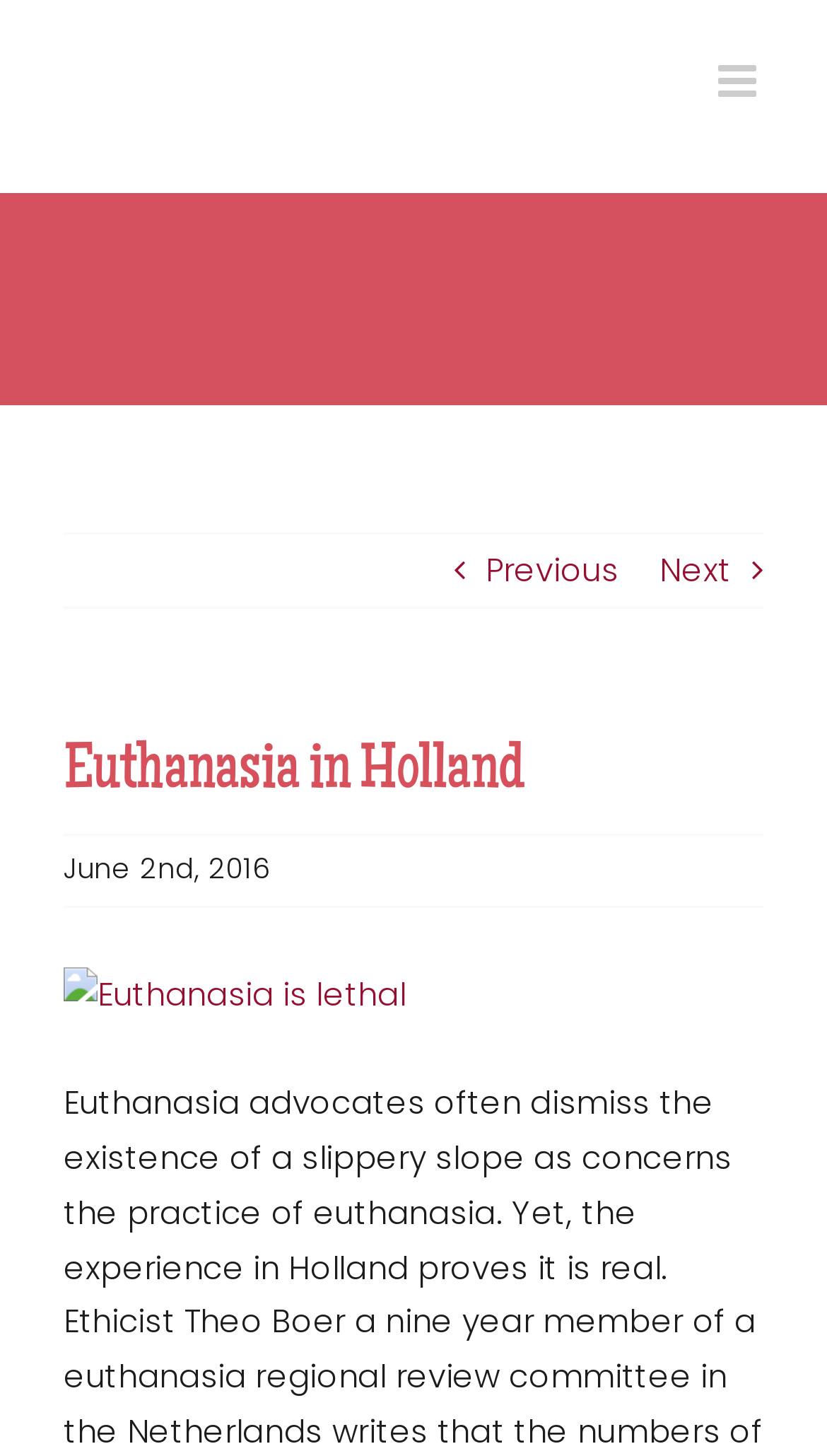What is the date of the article?
Look at the screenshot and give a one-word or phrase answer.

June 2nd, 2016